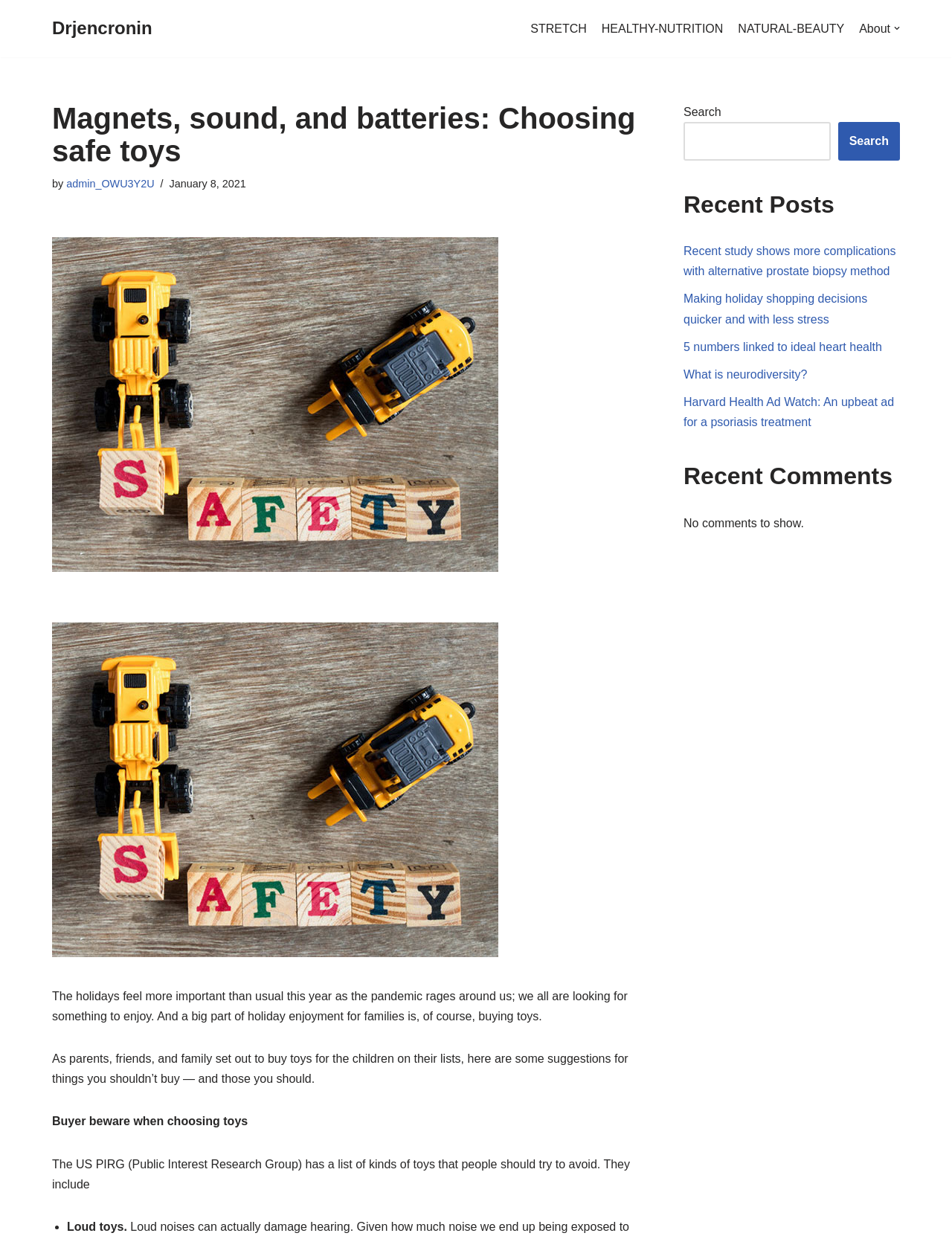Find the bounding box coordinates of the area to click in order to follow the instruction: "Click on the 'STRETCH' link".

[0.557, 0.015, 0.616, 0.031]